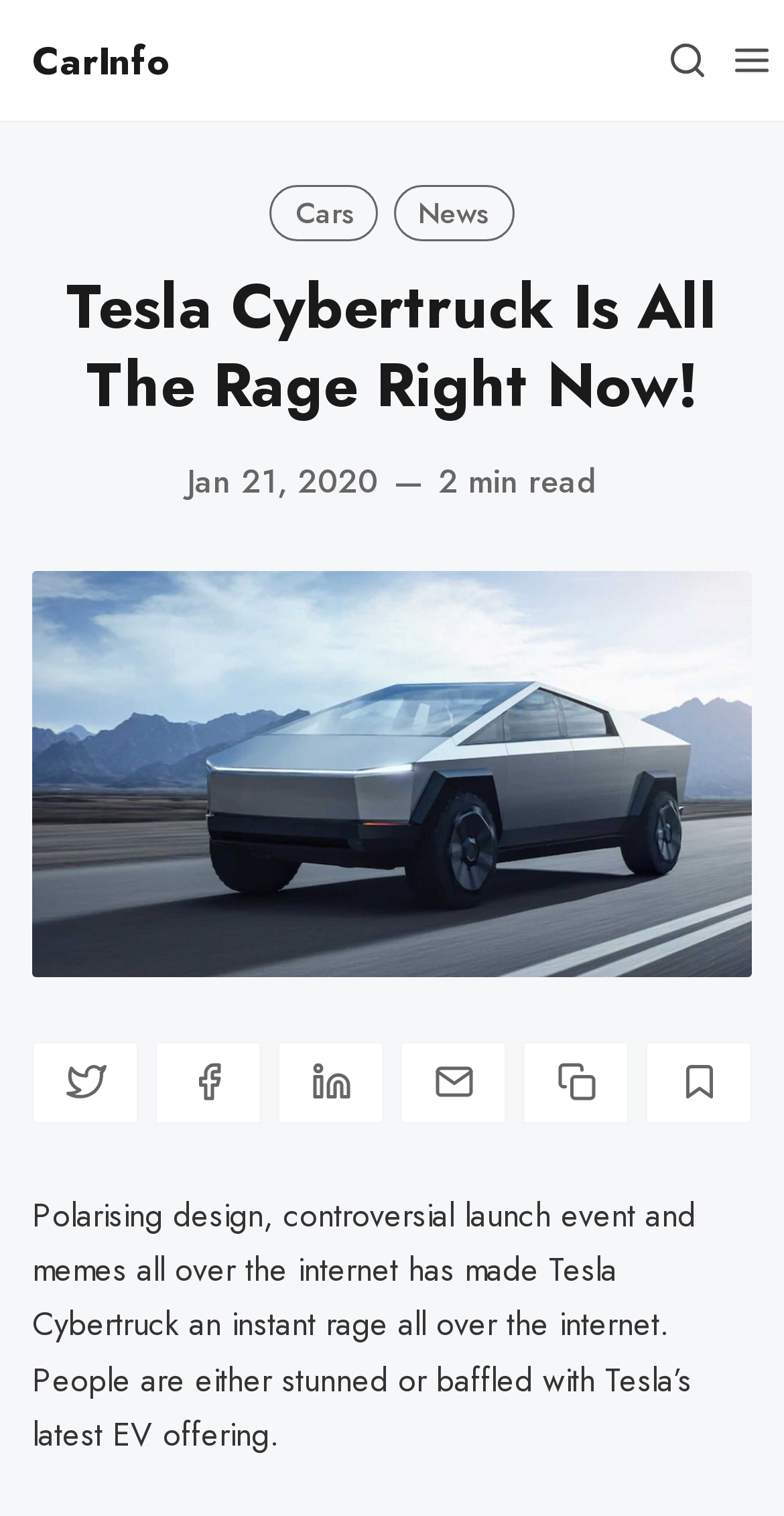Provide a thorough description of this webpage.

The webpage is about the Tesla Cybertruck, with a focus on its viral launch event and polarizing design. At the top left, there is a link to "CarInfo" and a search button with a small magnifying glass icon. To the right of the search button, there is a menu button with three horizontal lines. 

Below the top navigation bar, the main heading "Tesla Cybertruck Is All The Rage Right Now!" is prominently displayed. Underneath the heading, there is a date "Jan 21, 2020" followed by a dash and "2 min read" indicating the article's publication date and estimated reading time.

The main content of the webpage is an article about the Tesla Cybertruck, accompanied by a large image of the vehicle. The article begins with a summary of the truck's internet fame, stating that its polarizing design, controversial launch event, and memes have made it an instant sensation online.

At the bottom of the image, there are social media sharing links, including Twitter, Facebook, LinkedIn, and email, each with its respective icon. Next to the sharing links, there are two buttons: "Copy to clipboard" and "Bookmark", each with its own icon.

Overall, the webpage is dedicated to discussing the Tesla Cybertruck's viral launch and its impact on the internet.